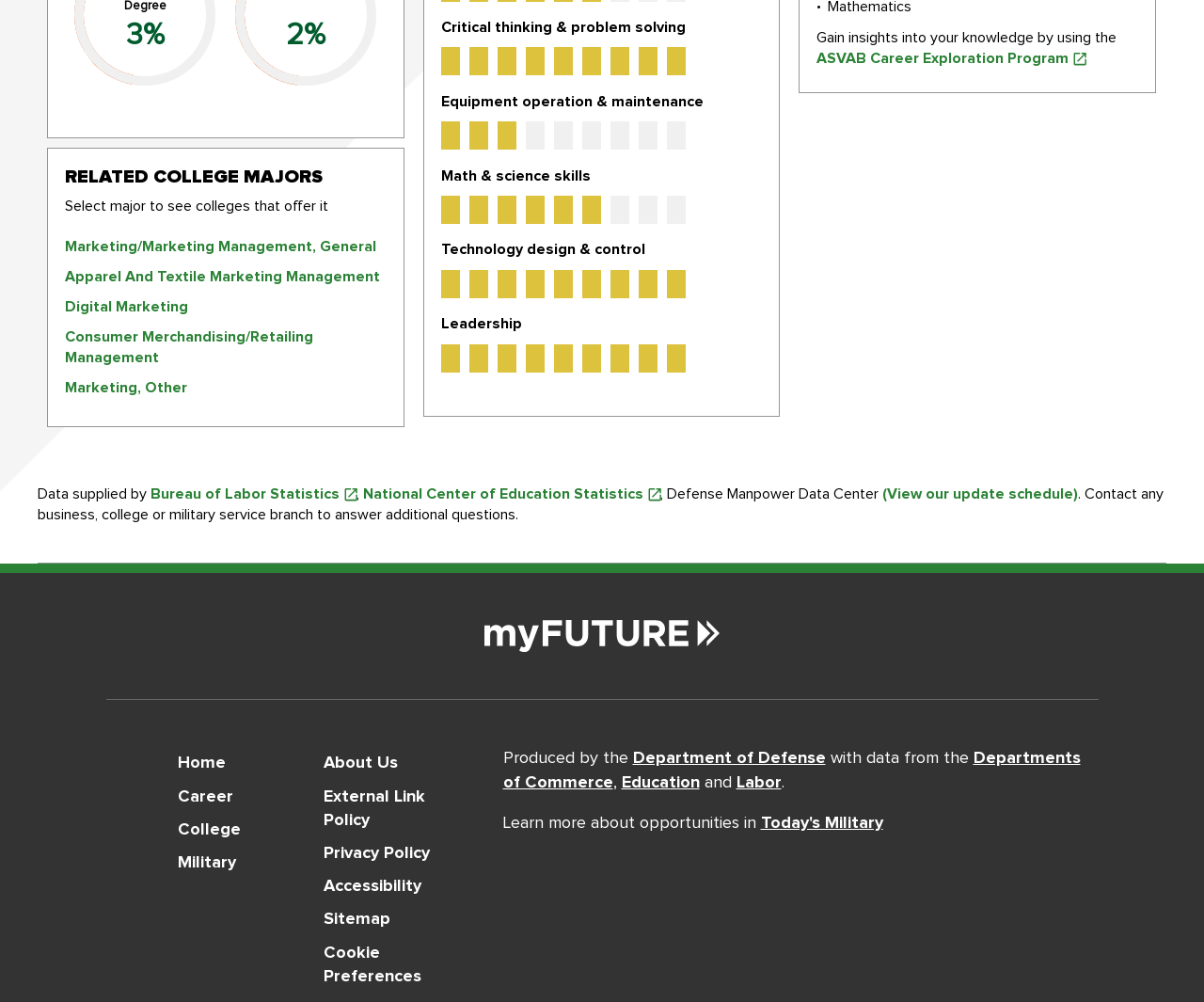Please answer the following question using a single word or phrase: 
What are the skills mentioned on the right side of the page?

Critical thinking, problem solving, etc.